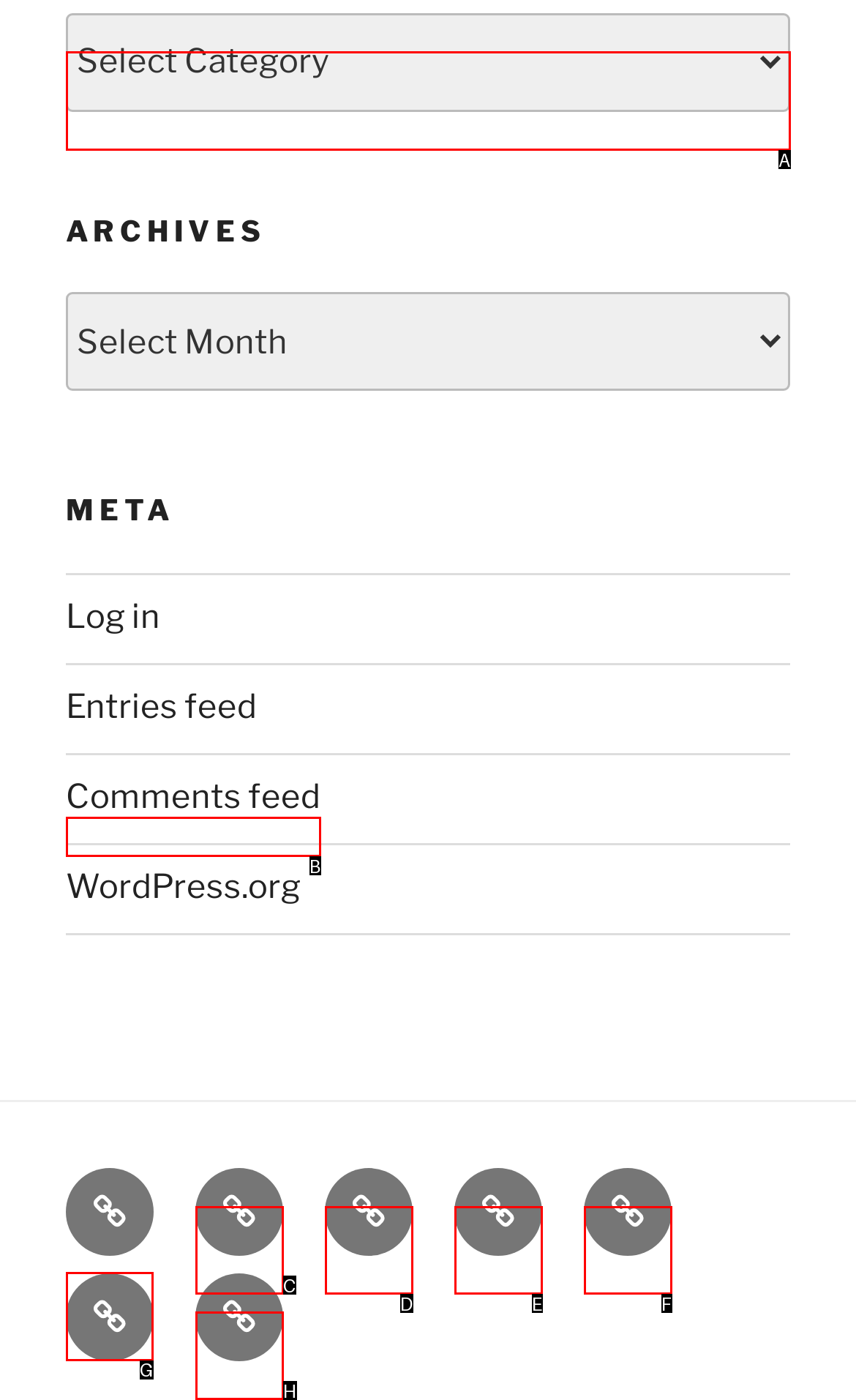Determine which HTML element should be clicked for this task: Check the privacy policy
Provide the option's letter from the available choices.

G